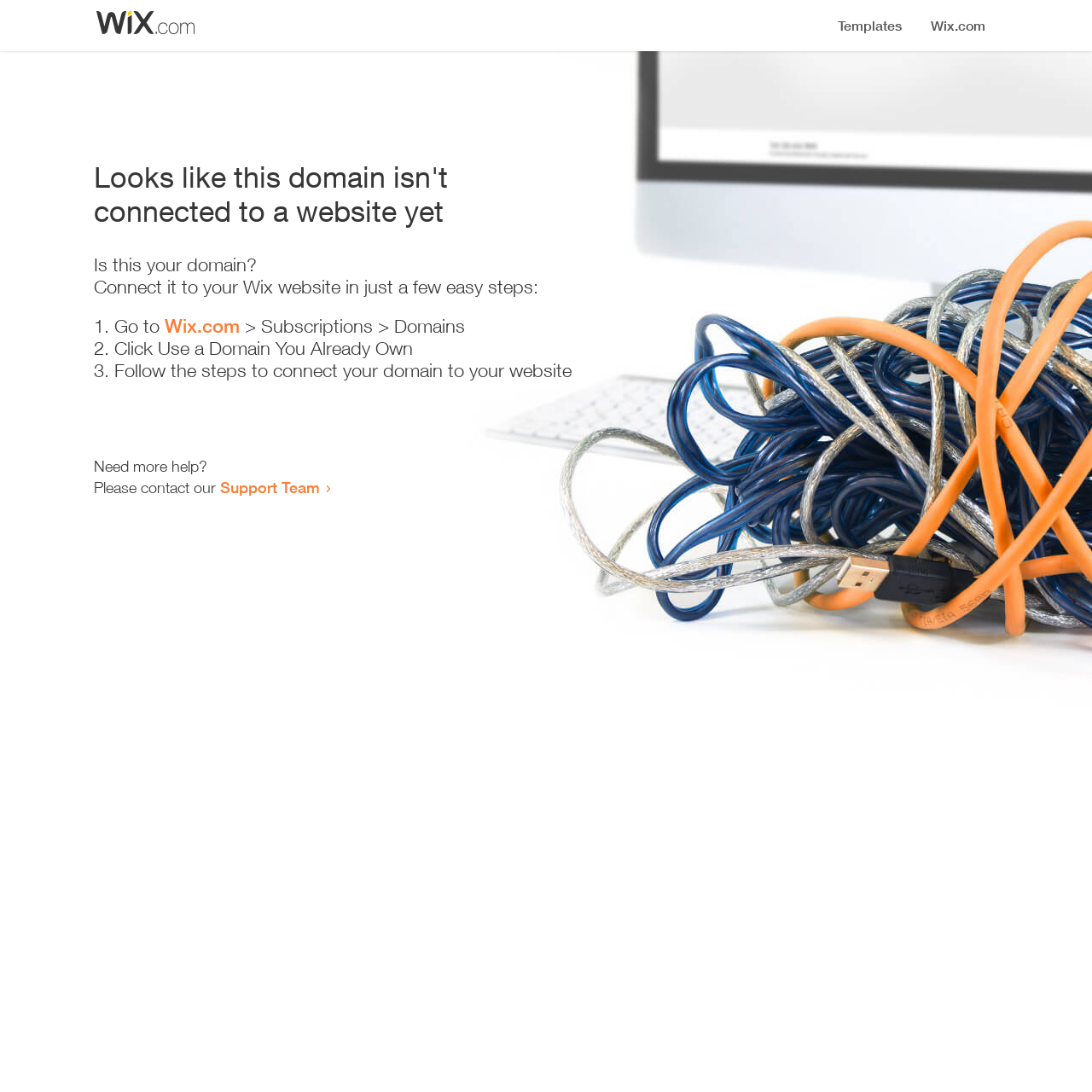Extract the bounding box coordinates for the described element: "Wix.com". The coordinates should be represented as four float numbers between 0 and 1: [left, top, right, bottom].

[0.151, 0.288, 0.22, 0.309]